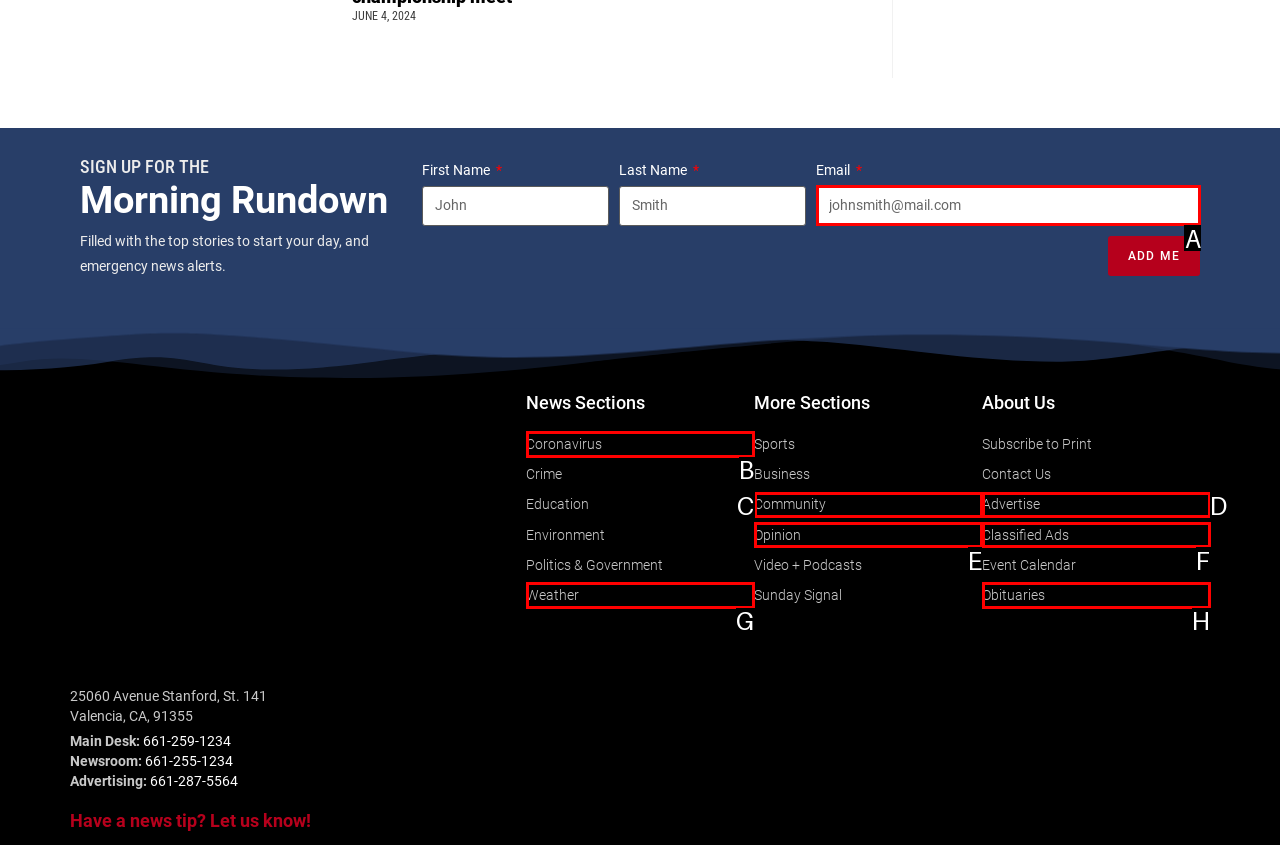Given the task: Enter email, indicate which boxed UI element should be clicked. Provide your answer using the letter associated with the correct choice.

A